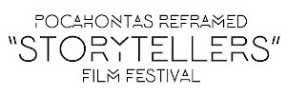Give a short answer using one word or phrase for the question:
What is the design style of the festival title?

Bold and modern